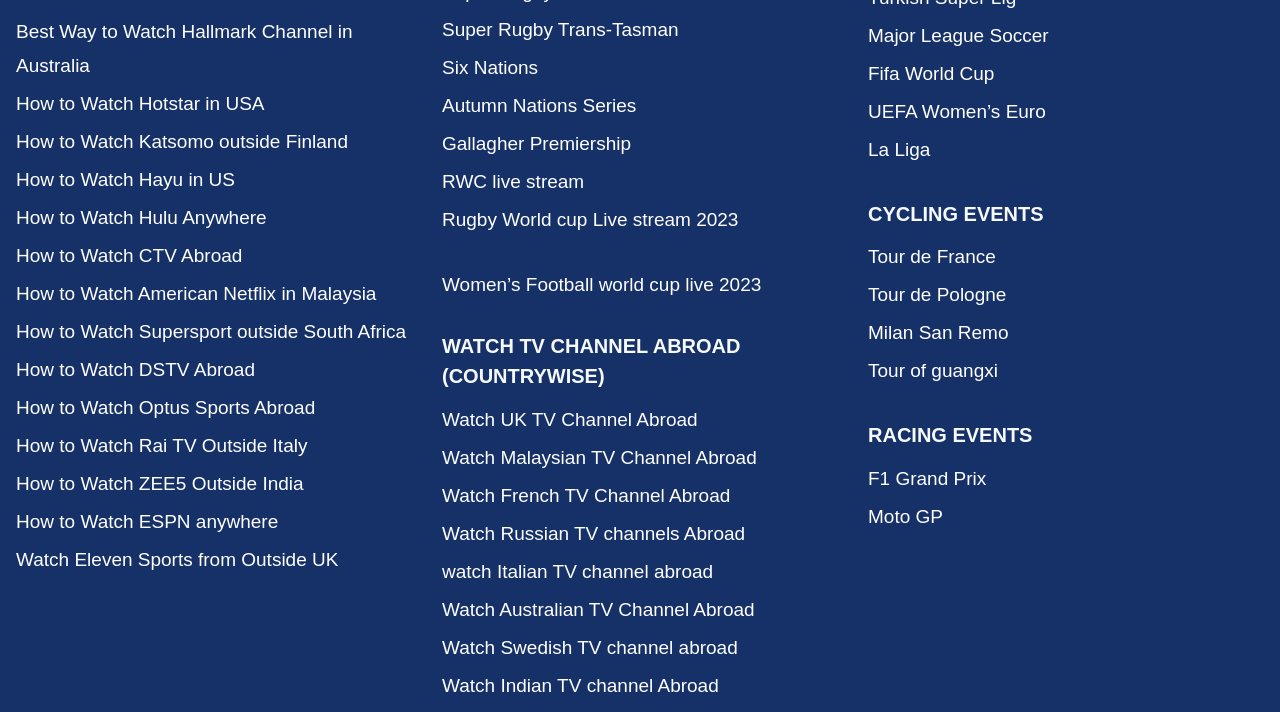Can you show the bounding box coordinates of the region to click on to complete the task described in the instruction: "view service areas"?

None